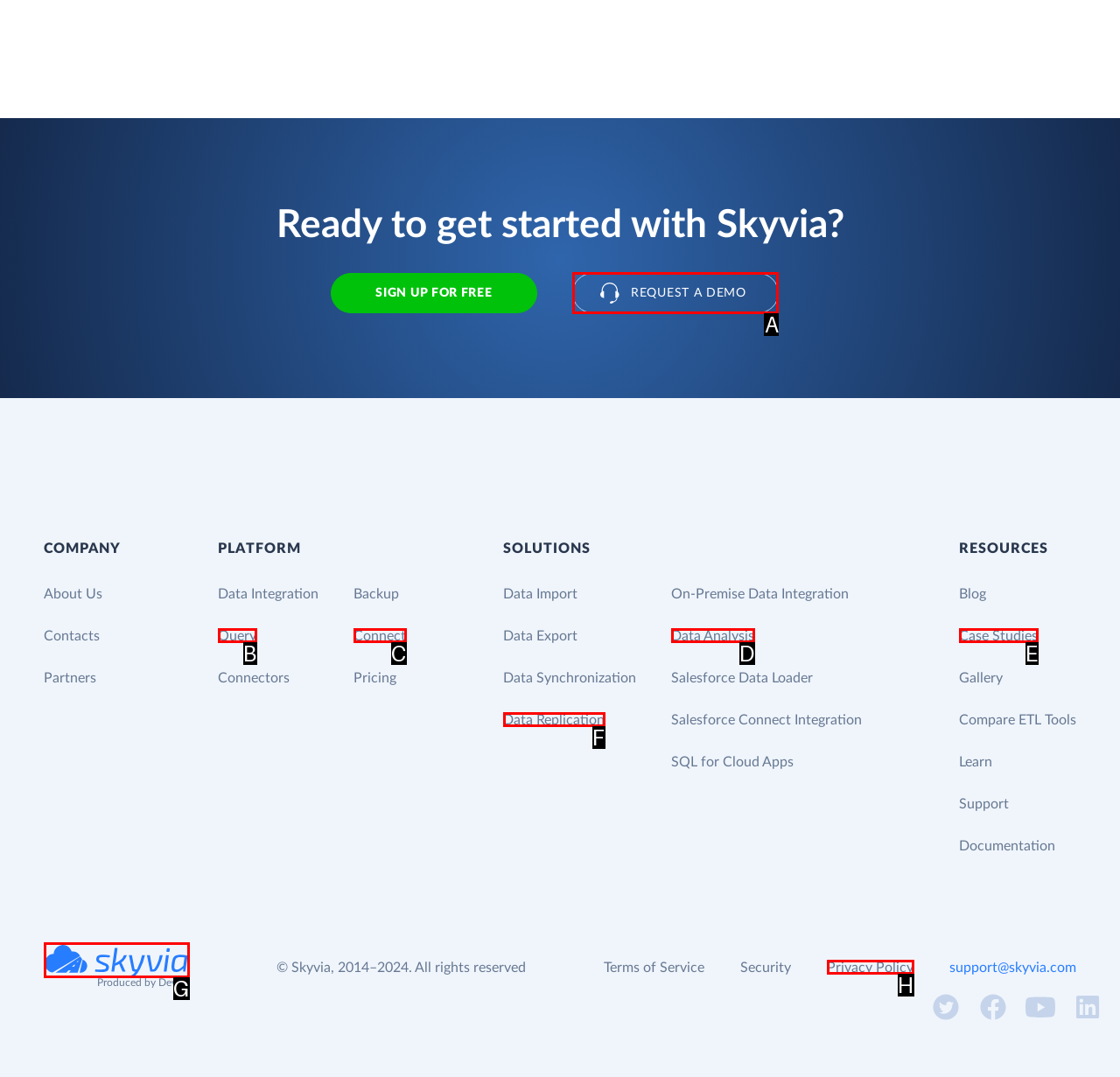Point out the HTML element I should click to achieve the following task: Request a demo Provide the letter of the selected option from the choices.

A